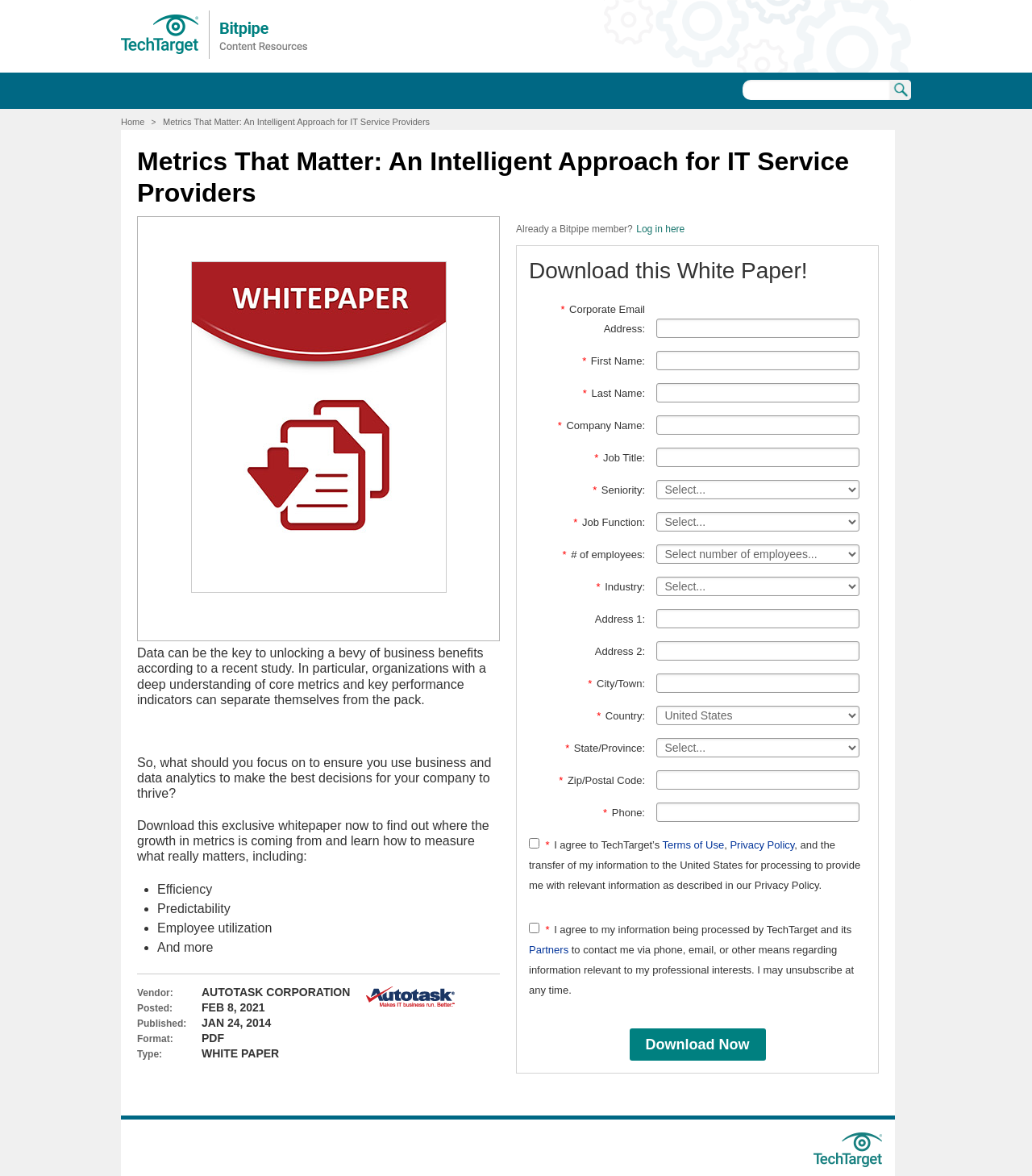What is the vendor of the whitepaper?
Using the screenshot, give a one-word or short phrase answer.

AUTOTASK CORPORATION